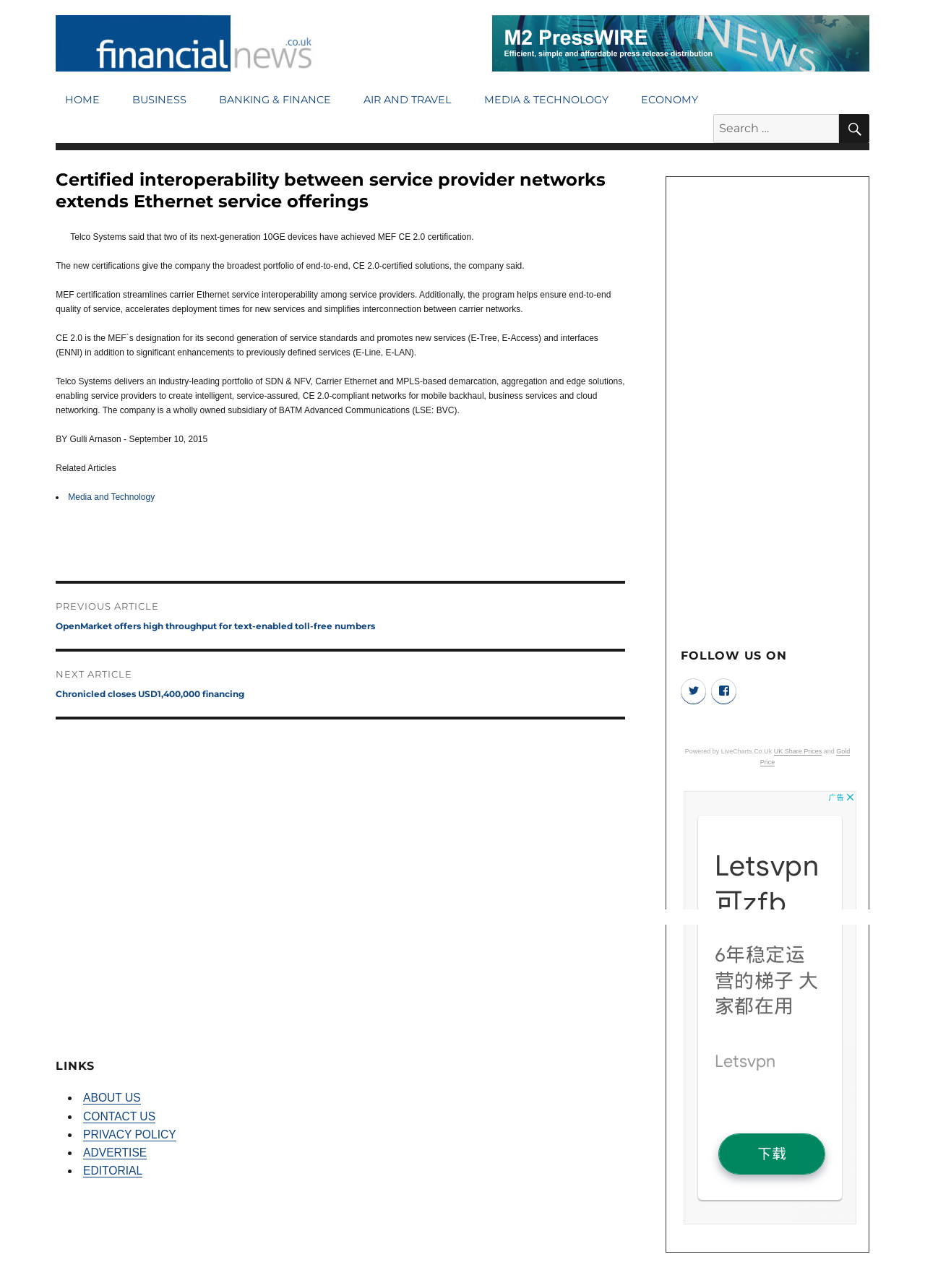What is the name of the subsidiary of BATM Advanced Communications?
Based on the image content, provide your answer in one word or a short phrase.

Telco Systems